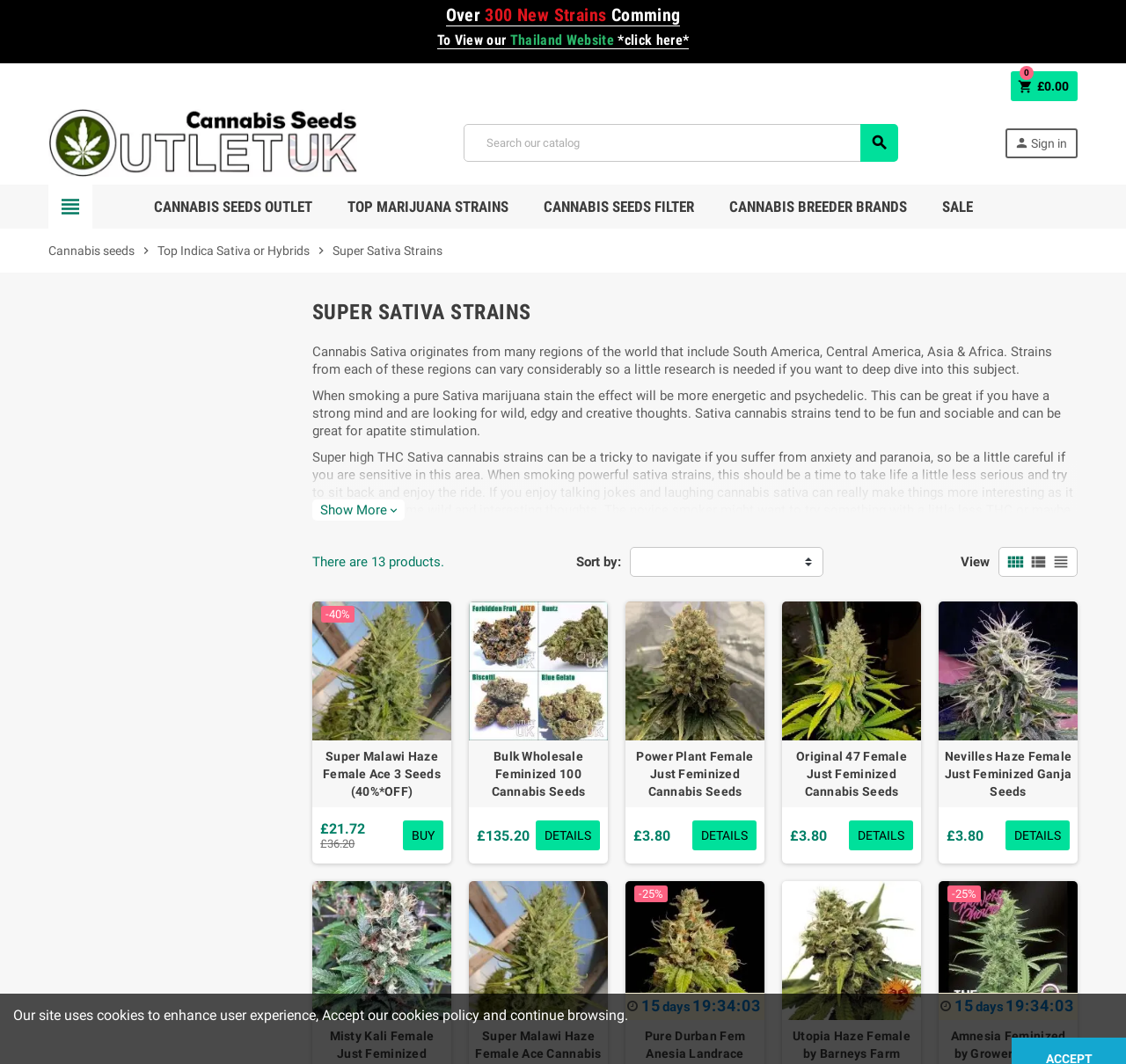Please identify the bounding box coordinates of the element on the webpage that should be clicked to follow this instruction: "Sign in". The bounding box coordinates should be given as four float numbers between 0 and 1, formatted as [left, top, right, bottom].

[0.895, 0.122, 0.955, 0.147]